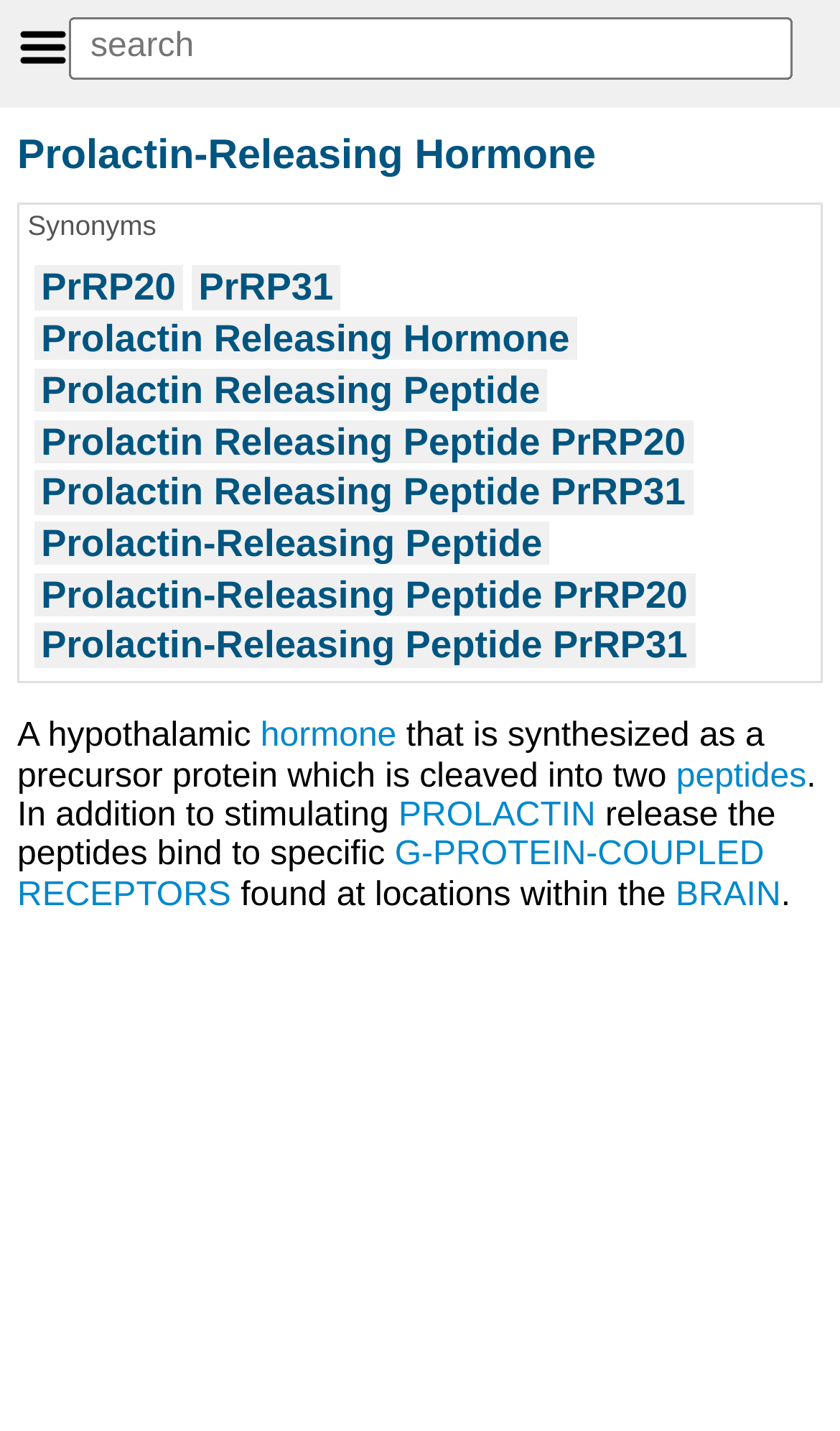Identify the bounding box of the HTML element described here: "G-PROTEIN-COUPLED RECEPTORS". Provide the coordinates as four float numbers between 0 and 1: [left, top, right, bottom].

[0.021, 0.585, 0.91, 0.638]